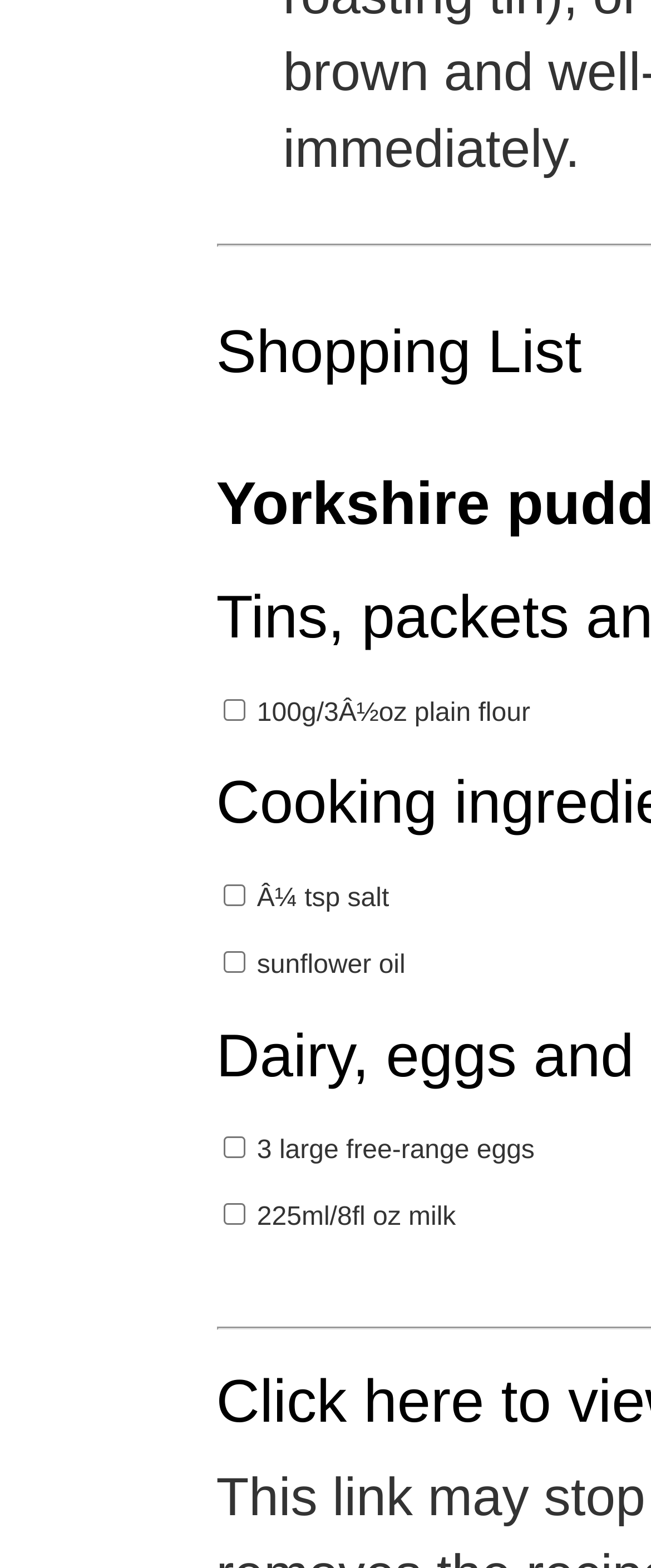Locate the bounding box coordinates of the UI element described by: "parent_node: 3 large free-range eggs". The bounding box coordinates should consist of four float numbers between 0 and 1, i.e., [left, top, right, bottom].

[0.342, 0.725, 0.376, 0.739]